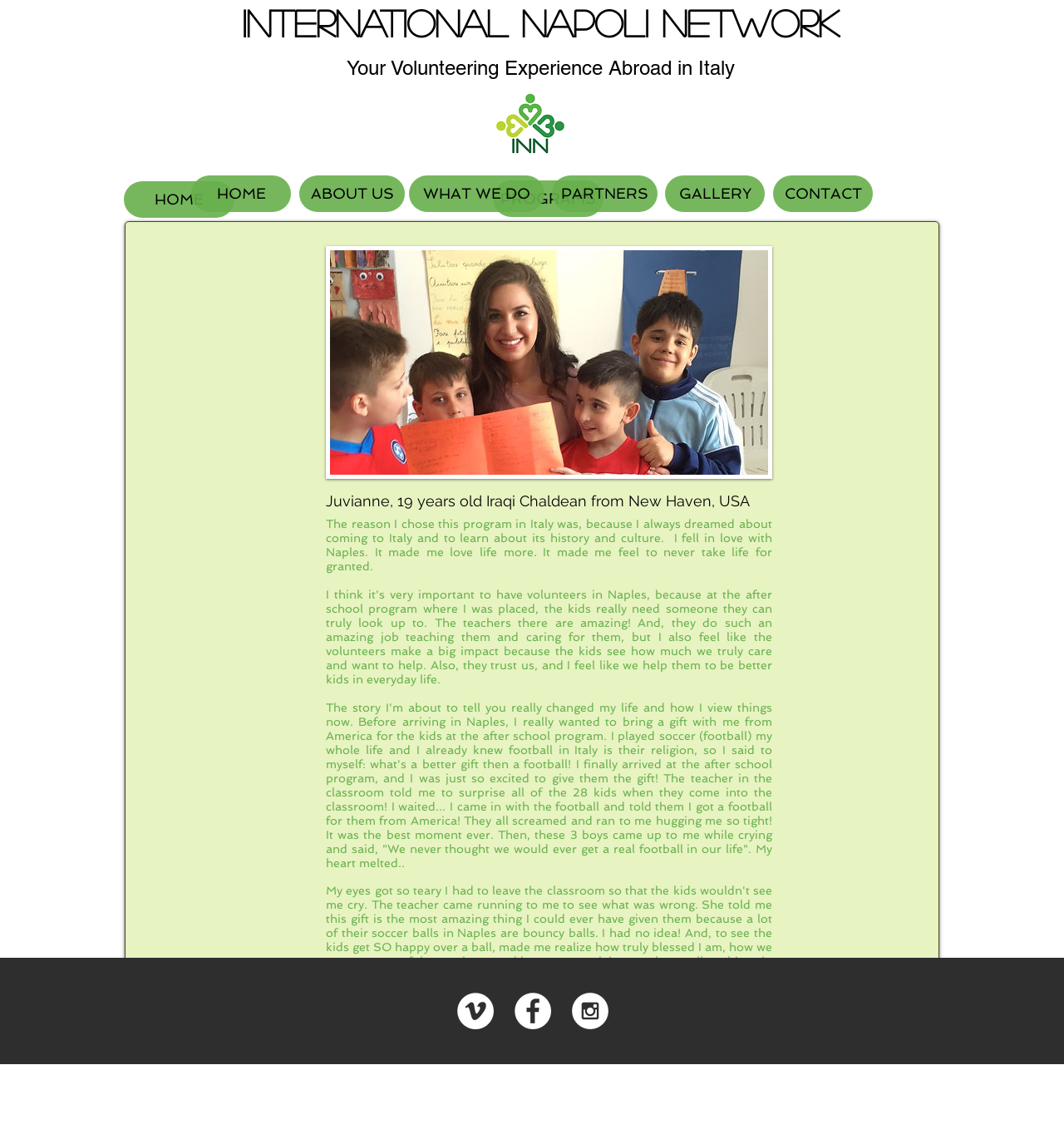How many navigation links are there in the main menu?
Please answer the question with as much detail as possible using the screenshot.

I counted the number of links in the main menu, which are HOME, ABOUT US, WHAT WE DO, PARTNERS, GALLERY, and CONTACT.